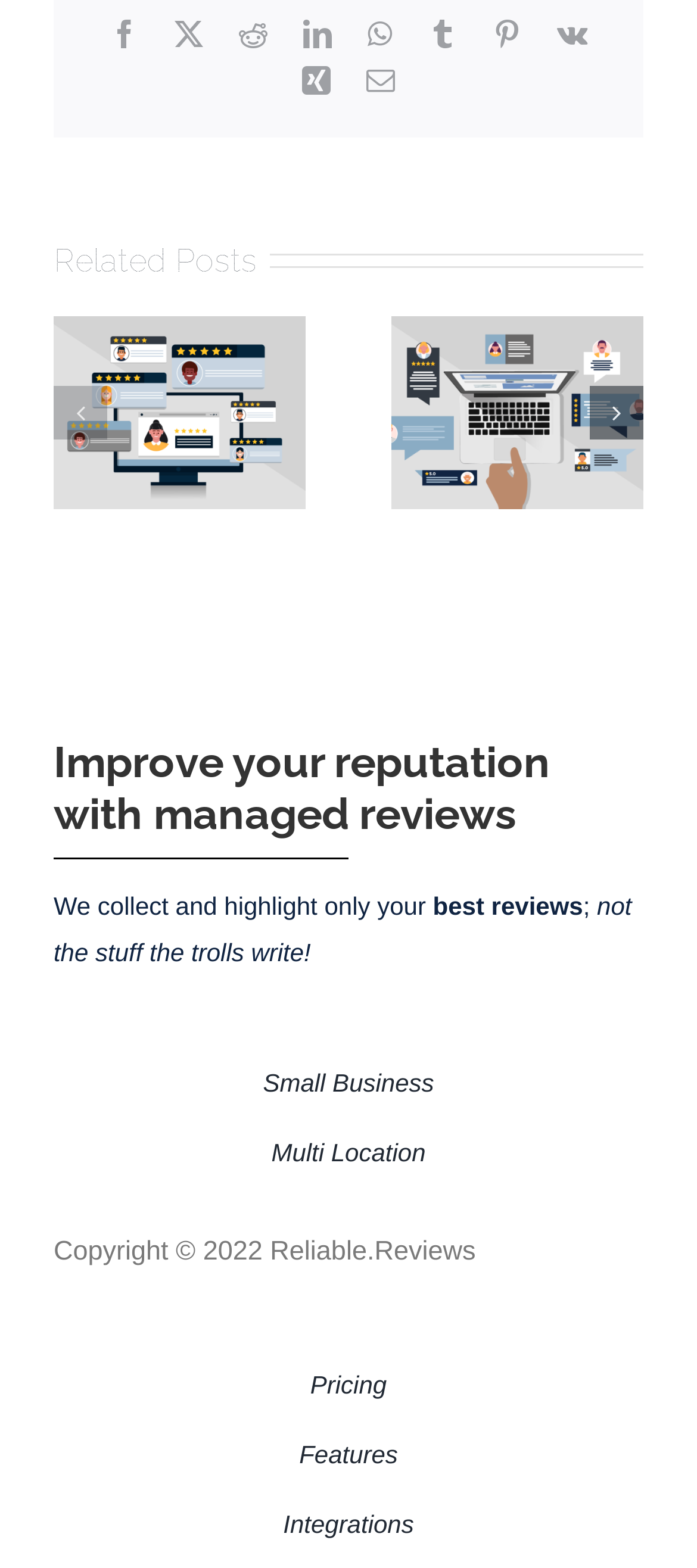What is the title of the first related post?
Give a one-word or short phrase answer based on the image.

8 Tips For Getting Online Reviews For Your Restaurant